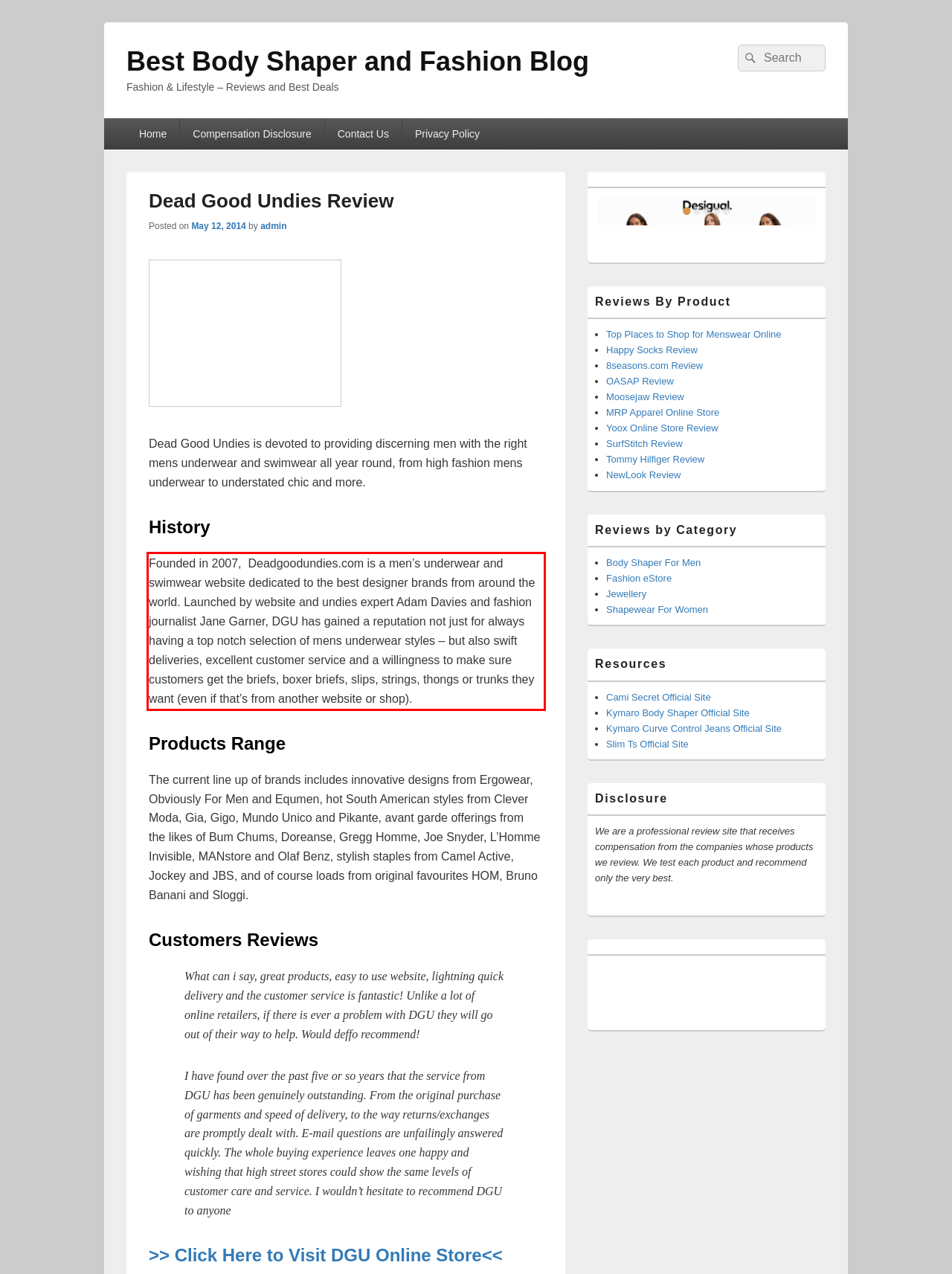Inspect the webpage screenshot that has a red bounding box and use OCR technology to read and display the text inside the red bounding box.

Founded in 2007, Deadgoodundies.com is a men’s underwear and swimwear website dedicated to the best designer brands from around the world. Launched by website and undies expert Adam Davies and fashion journalist Jane Garner, DGU has gained a reputation not just for always having a top notch selection of mens underwear styles – but also swift deliveries, excellent customer service and a willingness to make sure customers get the briefs, boxer briefs, slips, strings, thongs or trunks they want (even if that’s from another website or shop).